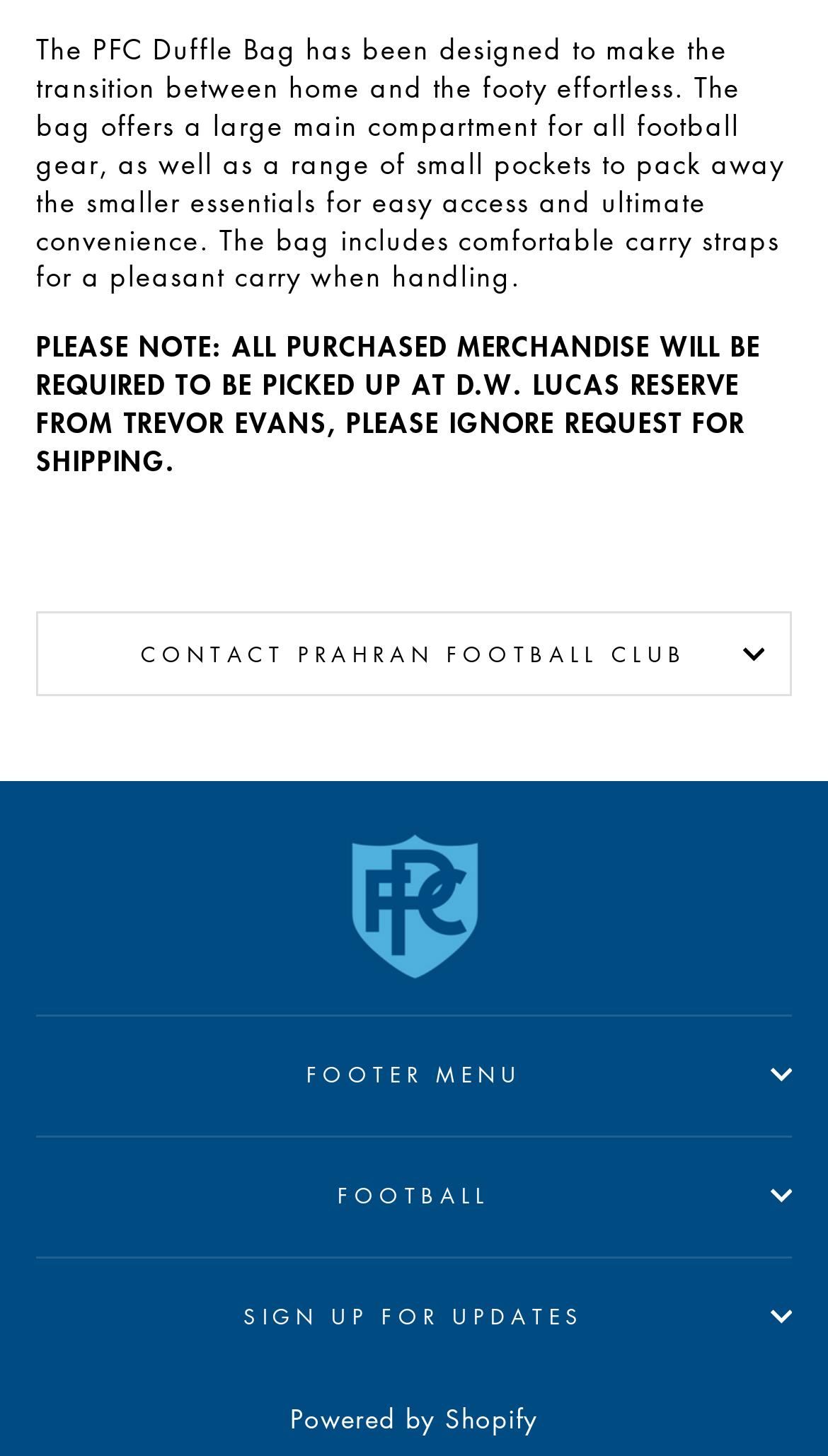Based on the element description alt="Prahran Football Club", identify the bounding box of the UI element in the given webpage screenshot. The coordinates should be in the format (top-left x, top-left y, bottom-right x, bottom-right y) and must be between 0 and 1.

[0.044, 0.569, 0.956, 0.675]